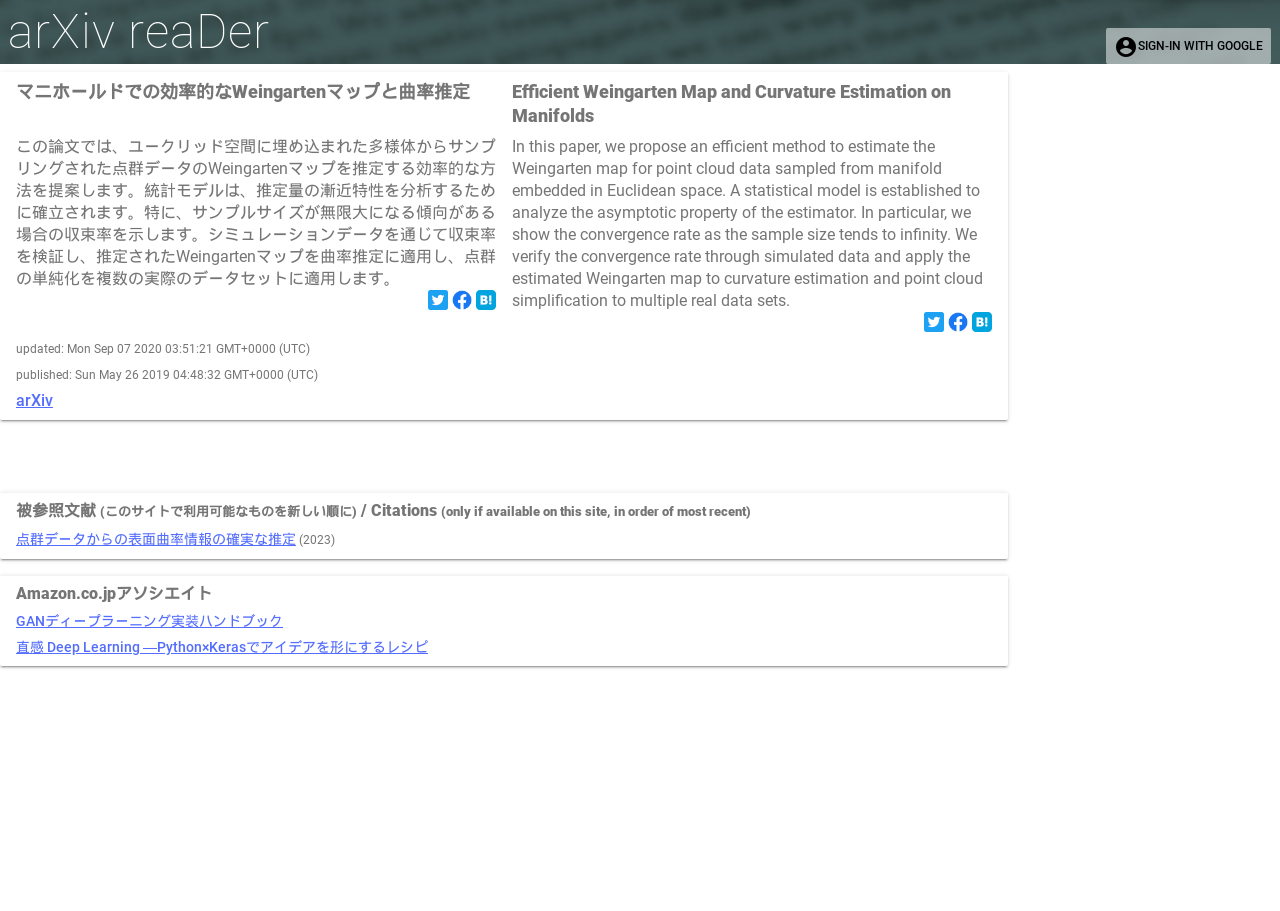Based on the element description: "account_circleSign-in with Google", identify the UI element and provide its bounding box coordinates. Use four float numbers between 0 and 1, [left, top, right, bottom].

[0.864, 0.031, 0.993, 0.07]